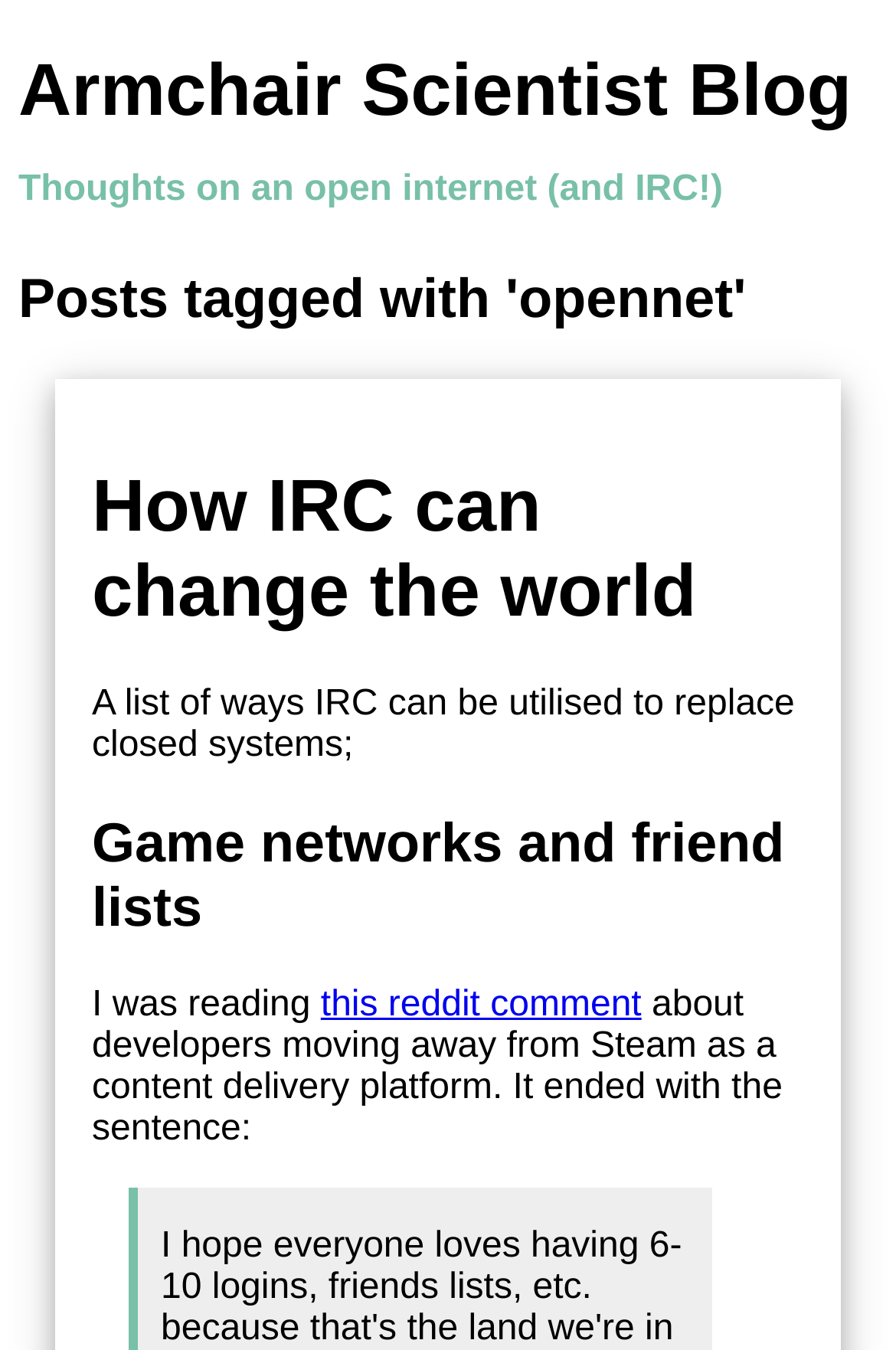Answer the following inquiry with a single word or phrase:
What is the content of the link in the second post?

reddit comment